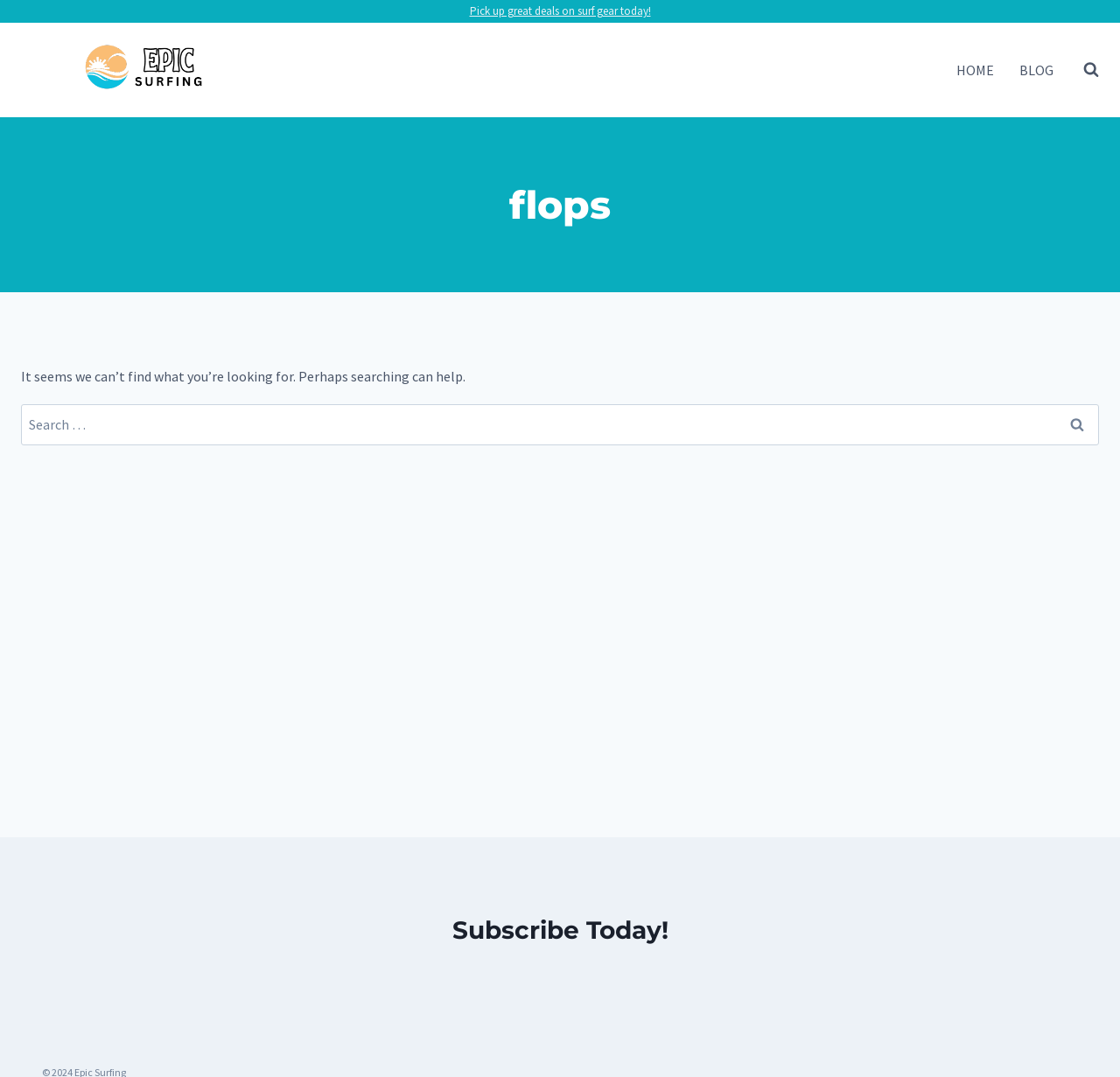Determine the bounding box for the UI element described here: "alt="Epic Surfing"".

[0.019, 0.021, 0.23, 0.109]